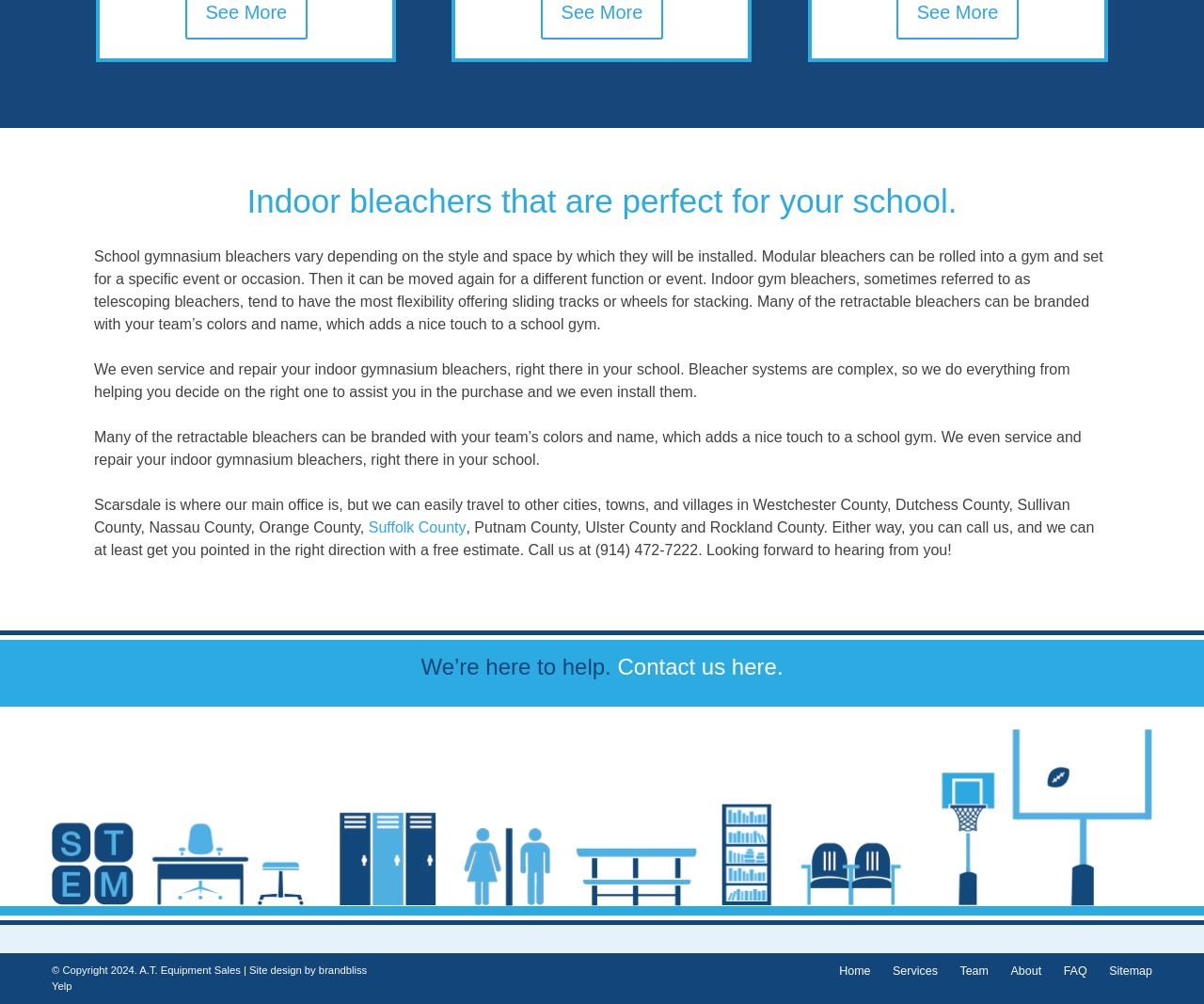Please find the bounding box coordinates of the element's region to be clicked to carry out this instruction: "Click the 'Home' link".

[0.697, 0.961, 0.723, 0.974]